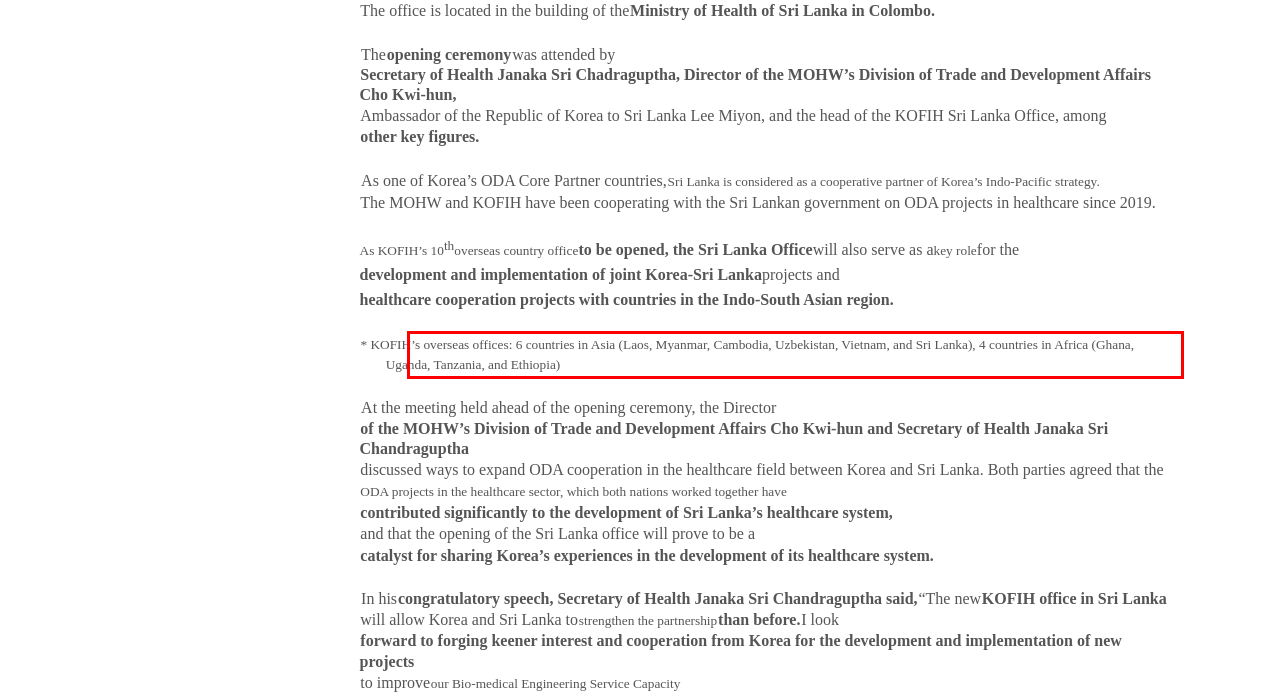Given a screenshot of a webpage containing a red rectangle bounding box, extract and provide the text content found within the red bounding box.

* KOFIH’s overseas offices: 6 countries in Asia (Laos, Myanmar, Cambodia, Uzbekistan, Vietnam, and Sri Lanka), 4 countries in Africa (Ghana, Uganda, Tanzania, and Ethiopia)